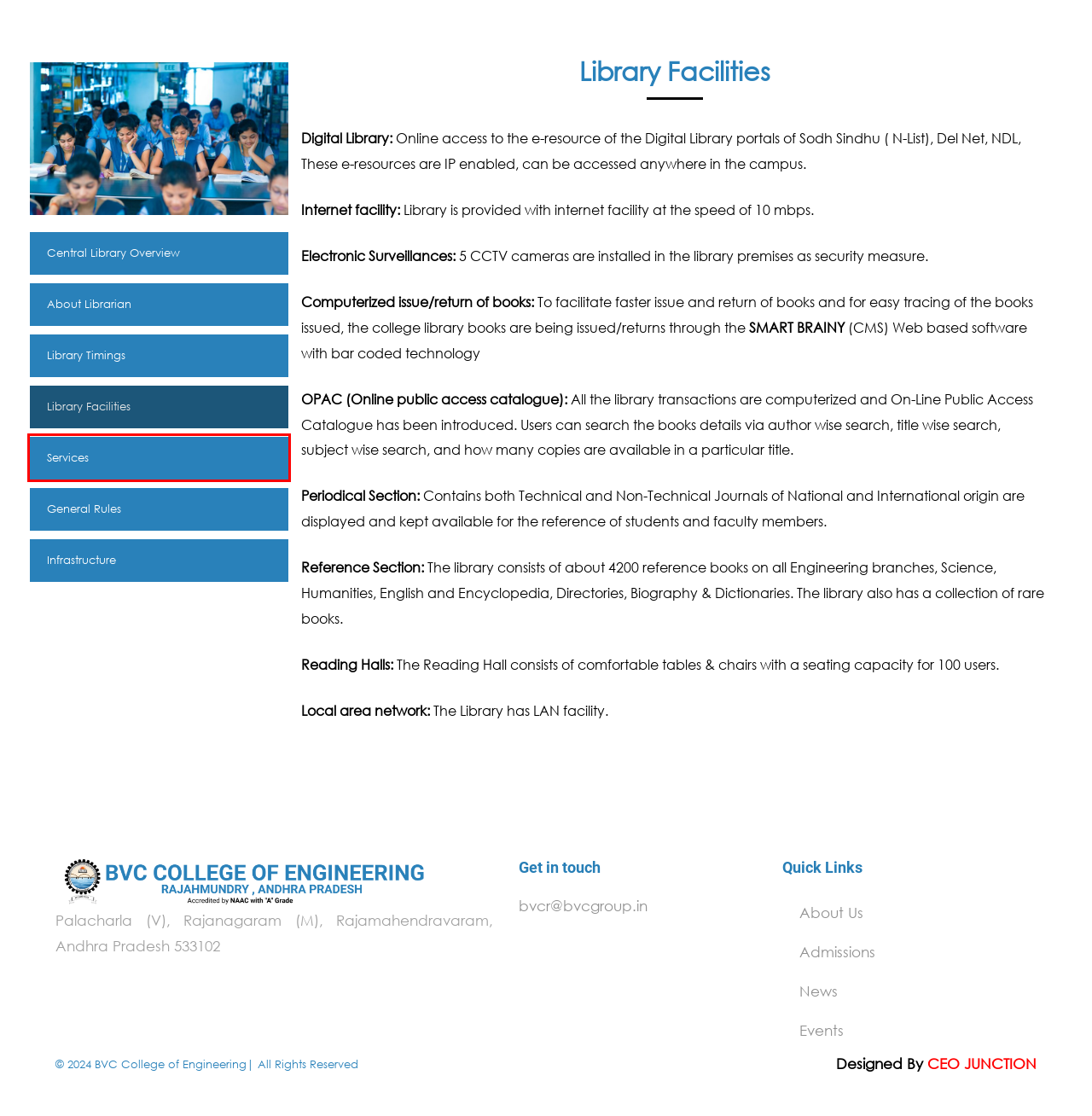With the provided webpage screenshot containing a red bounding box around a UI element, determine which description best matches the new webpage that appears after clicking the selected element. The choices are:
A. News and Blog - BVC College of Engineering
B. Services - BVC College of Engineering
C. About Librarian - BVC College of Engineering
D. Library Timings - BVC College of Engineering
E. Events - BVC College of Engineering
F. NIRF - BVC College of Engineering
G. Infrastructure - BVC College of Engineering
H. General Rules - BVC College of Engineering

B